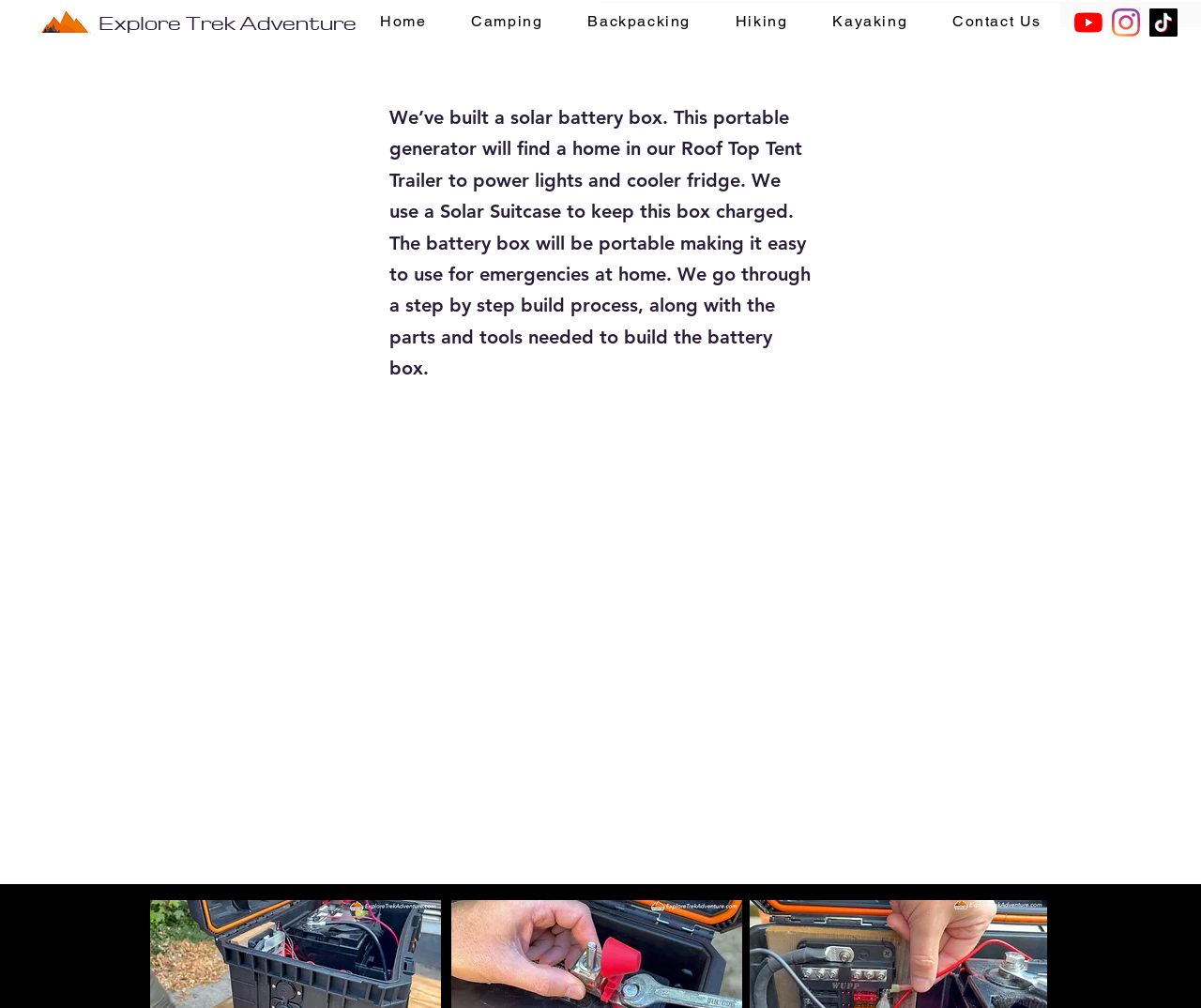Respond with a single word or phrase to the following question: What is the topic of the article?

Building a DIY Power Station